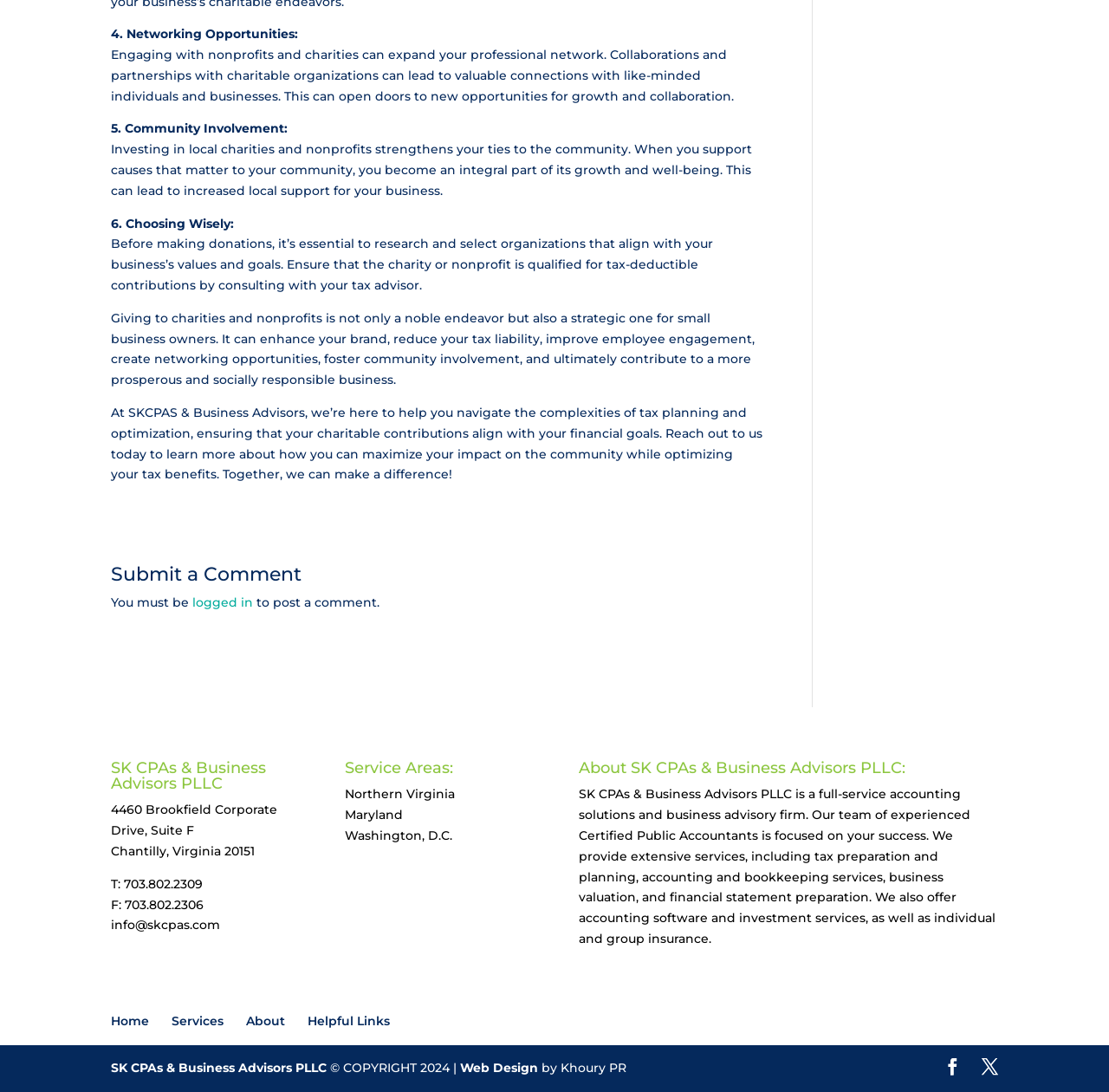Locate the bounding box coordinates of the area you need to click to fulfill this instruction: 'Click 'Services''. The coordinates must be in the form of four float numbers ranging from 0 to 1: [left, top, right, bottom].

[0.155, 0.928, 0.202, 0.942]